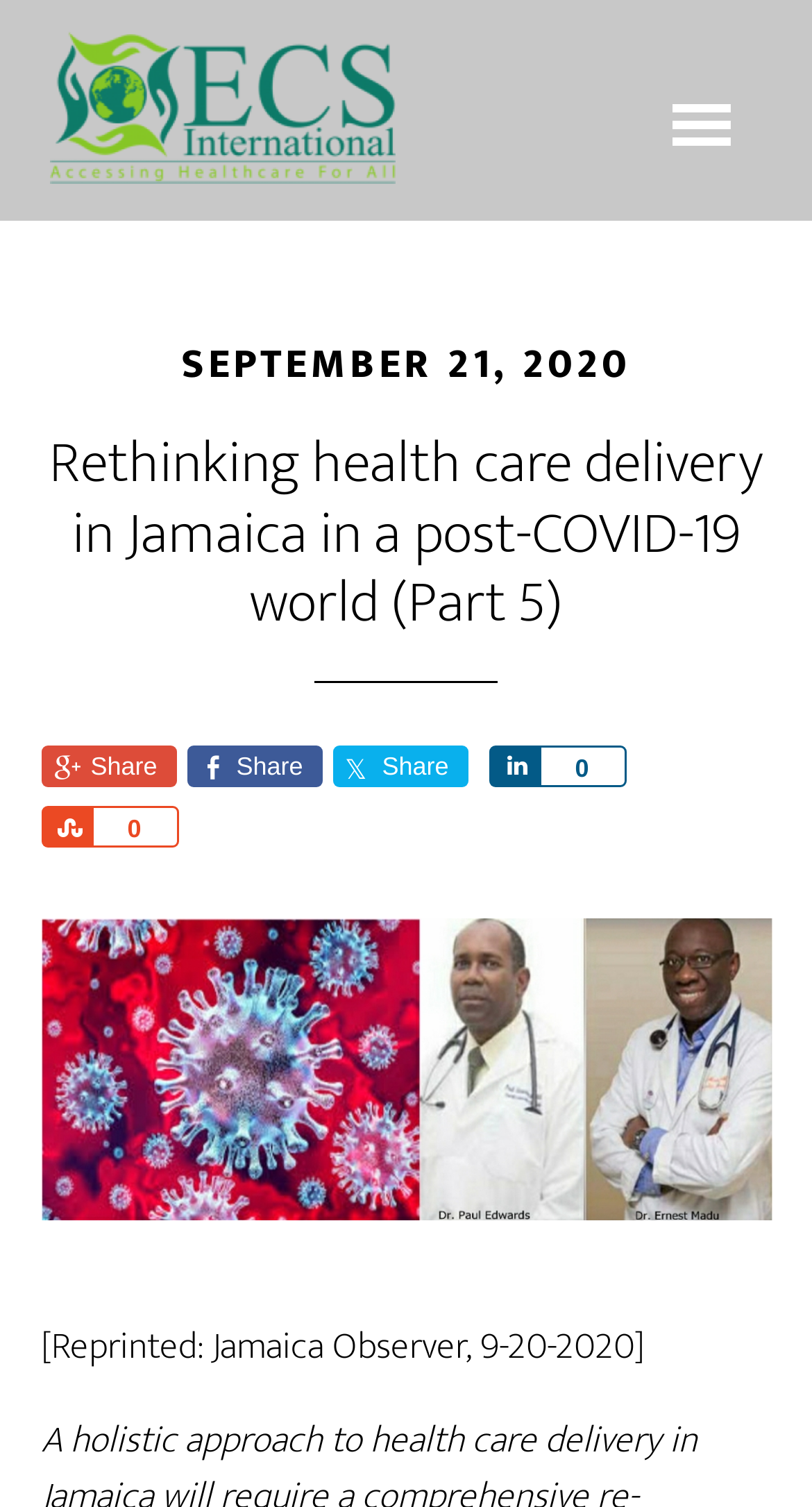Highlight the bounding box coordinates of the element that should be clicked to carry out the following instruction: "Read the article published on September 21, 2020". The coordinates must be given as four float numbers ranging from 0 to 1, i.e., [left, top, right, bottom].

[0.223, 0.218, 0.777, 0.265]